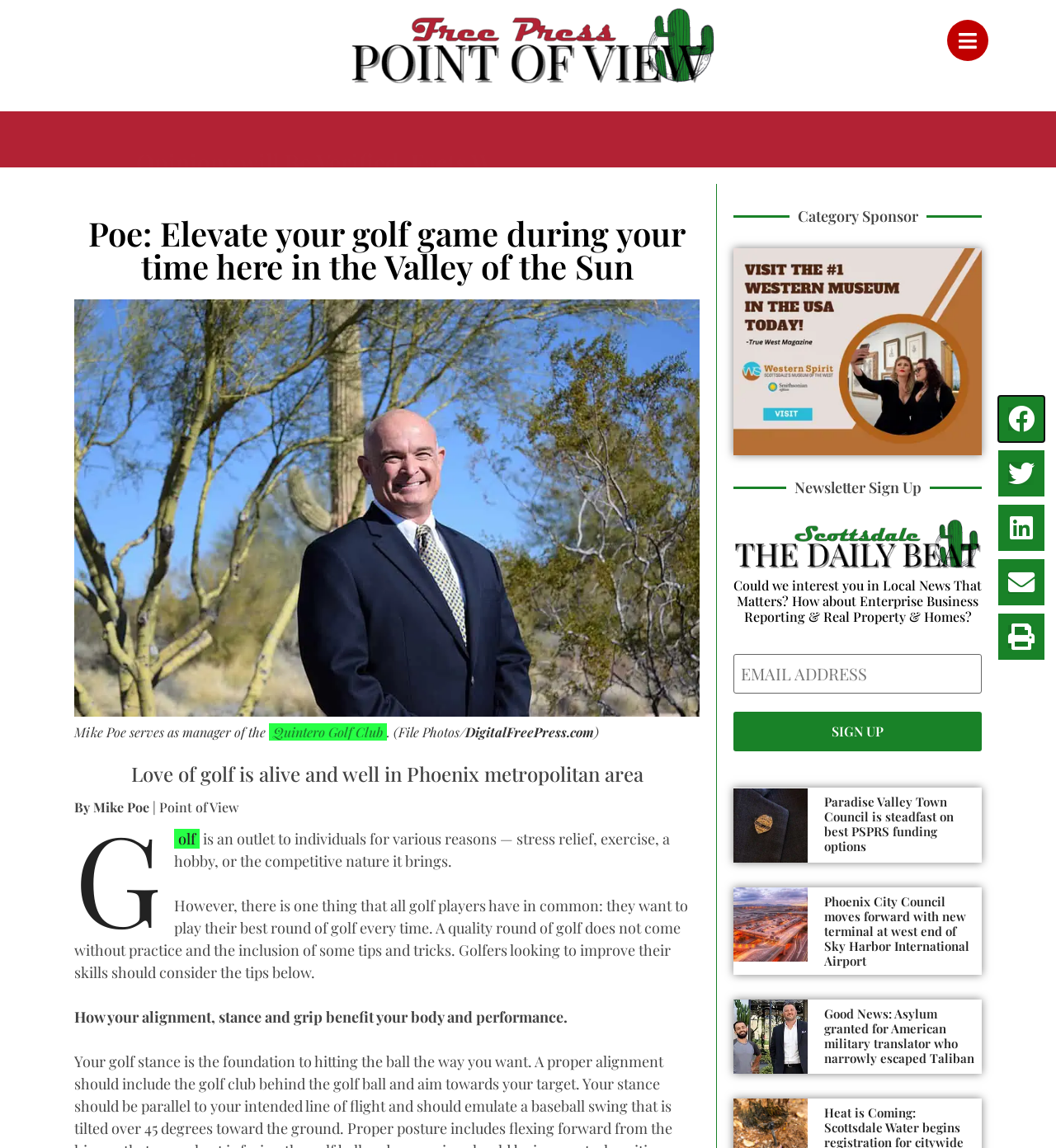Refer to the image and answer the question with as much detail as possible: What is the name of the golf club mentioned?

The answer can be found in the figure caption, where it says 'Mike Poe serves as manager of the Quintero Golf Club.'